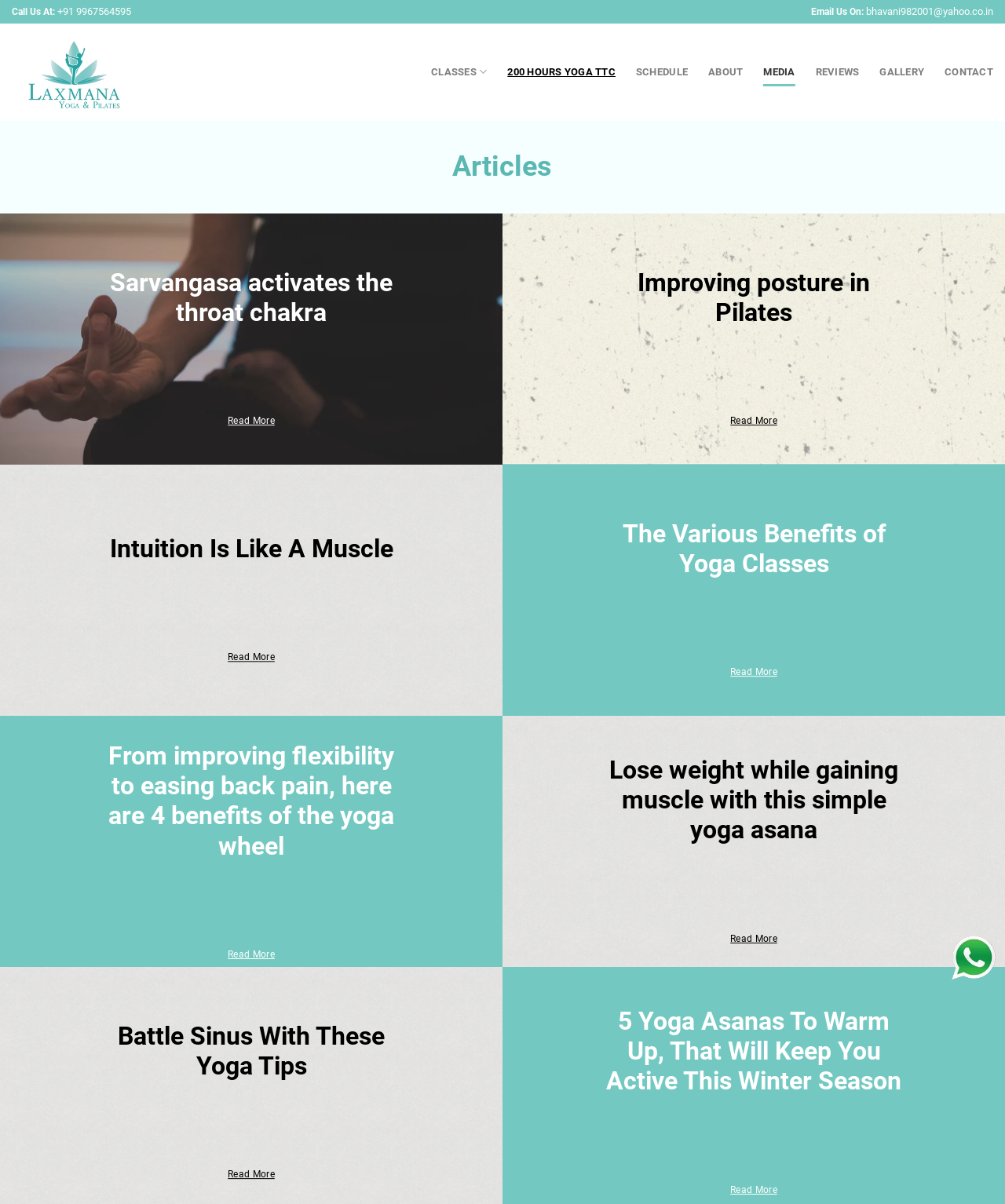Determine the bounding box coordinates of the section I need to click to execute the following instruction: "Call the phone number". Provide the coordinates as four float numbers between 0 and 1, i.e., [left, top, right, bottom].

[0.057, 0.004, 0.13, 0.014]